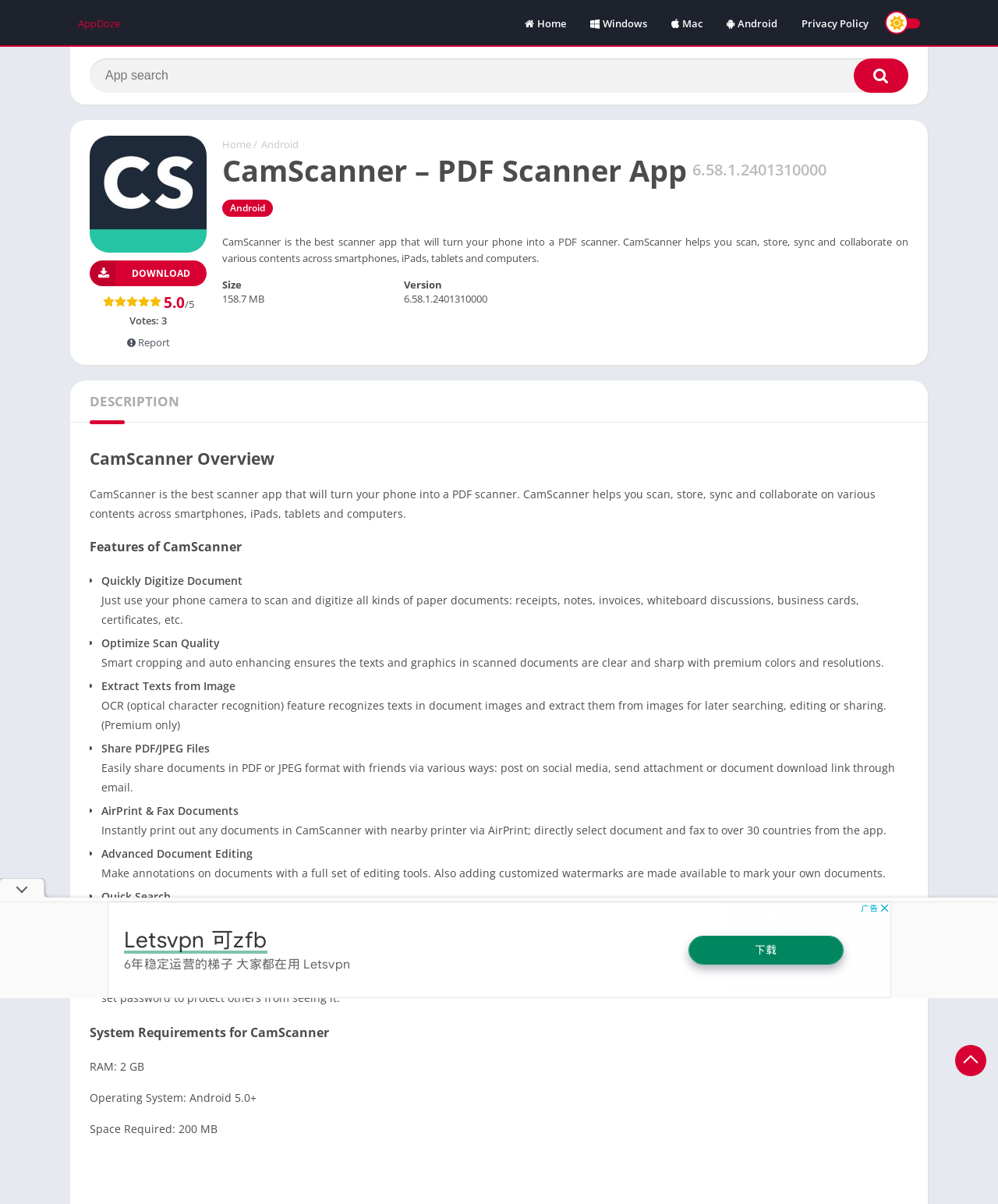What is the size of the app?
Give a comprehensive and detailed explanation for the question.

The size of the app can be found in the section 'System Requirements for CamScanner' where it is listed as 'Space Required: 158.7 MB'.